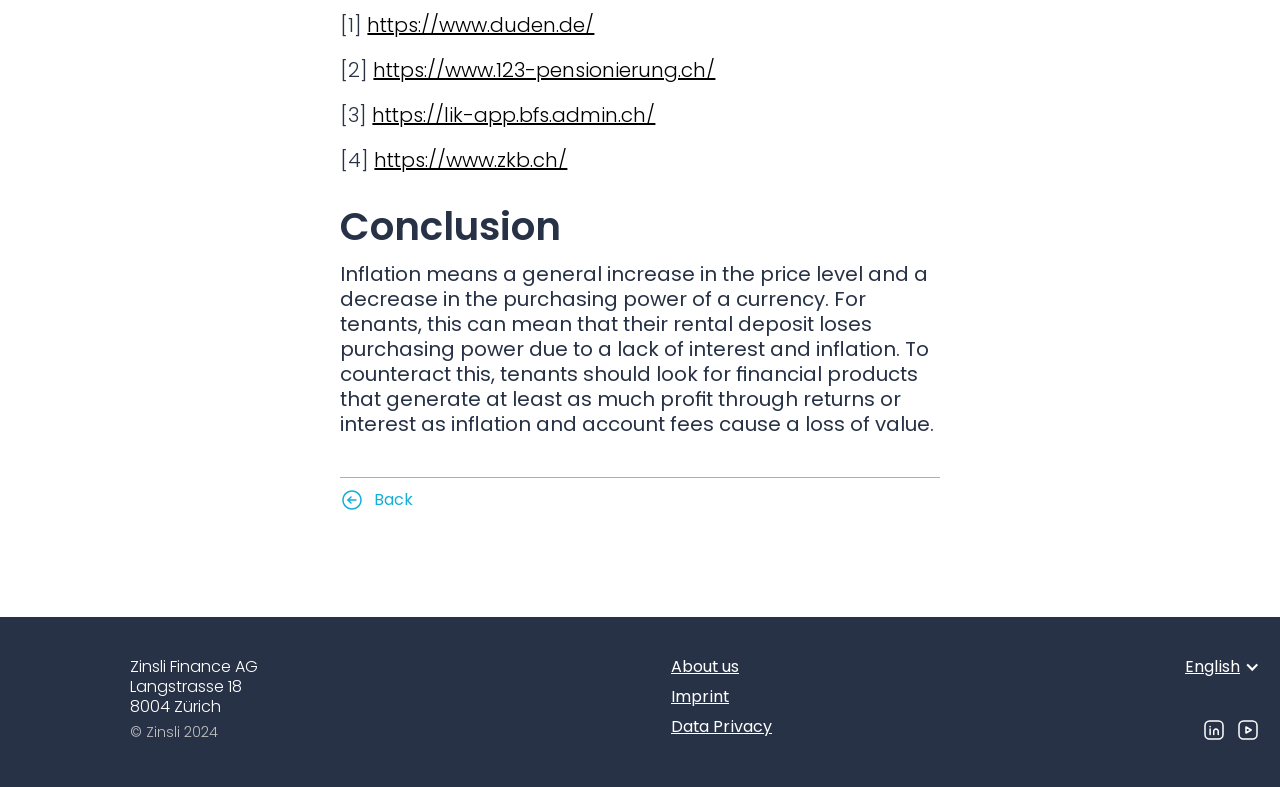Where is Zinsli Finance AG located?
Please respond to the question with a detailed and informative answer.

The webpage provides contact information for Zinsli Finance AG, including the address Langstrasse 18, 8004 Zürich, which indicates the location of the company.